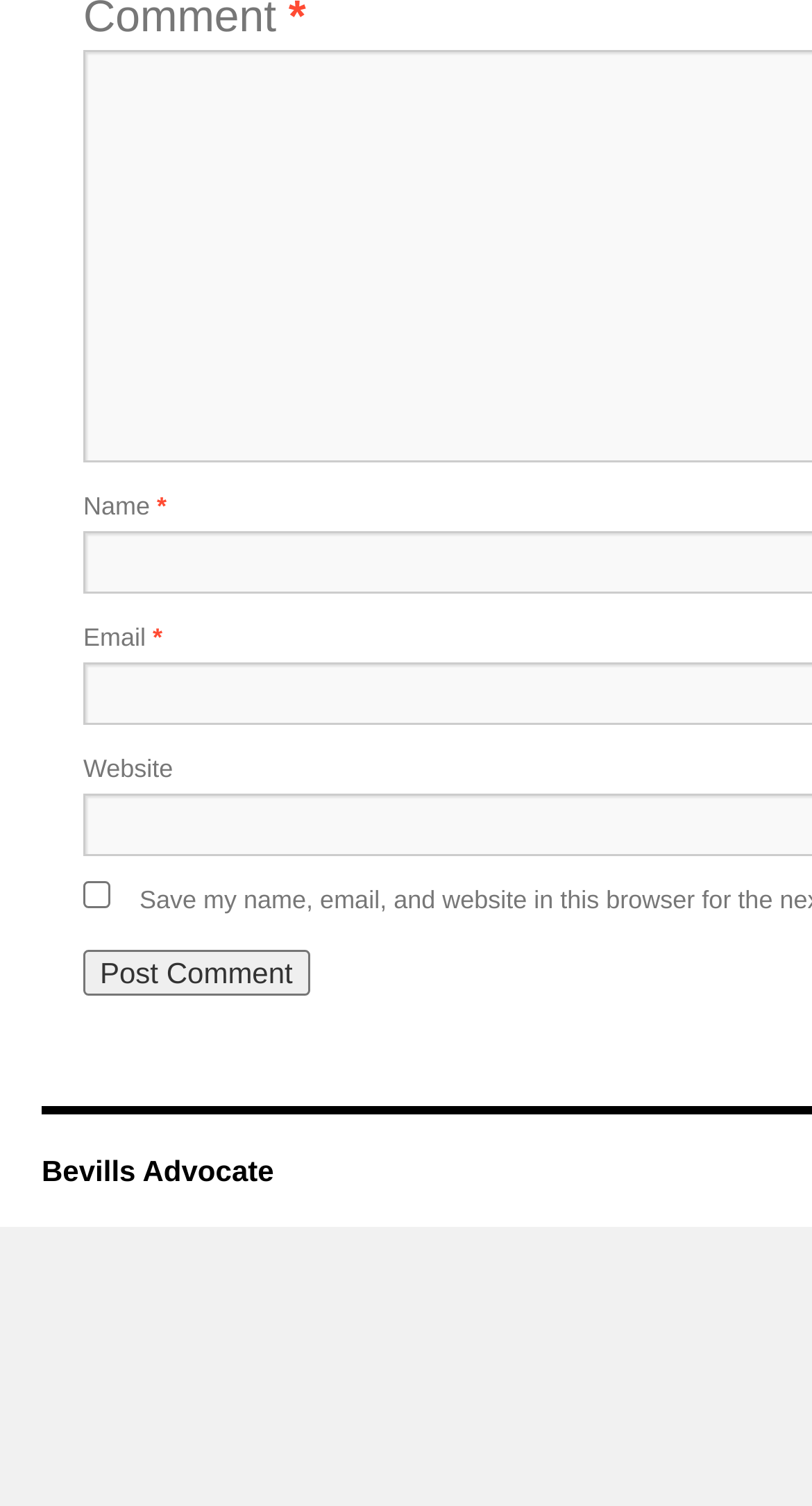Identify the bounding box of the UI element that matches this description: "name="submit" value="Post Comment"".

[0.103, 0.788, 0.381, 0.818]